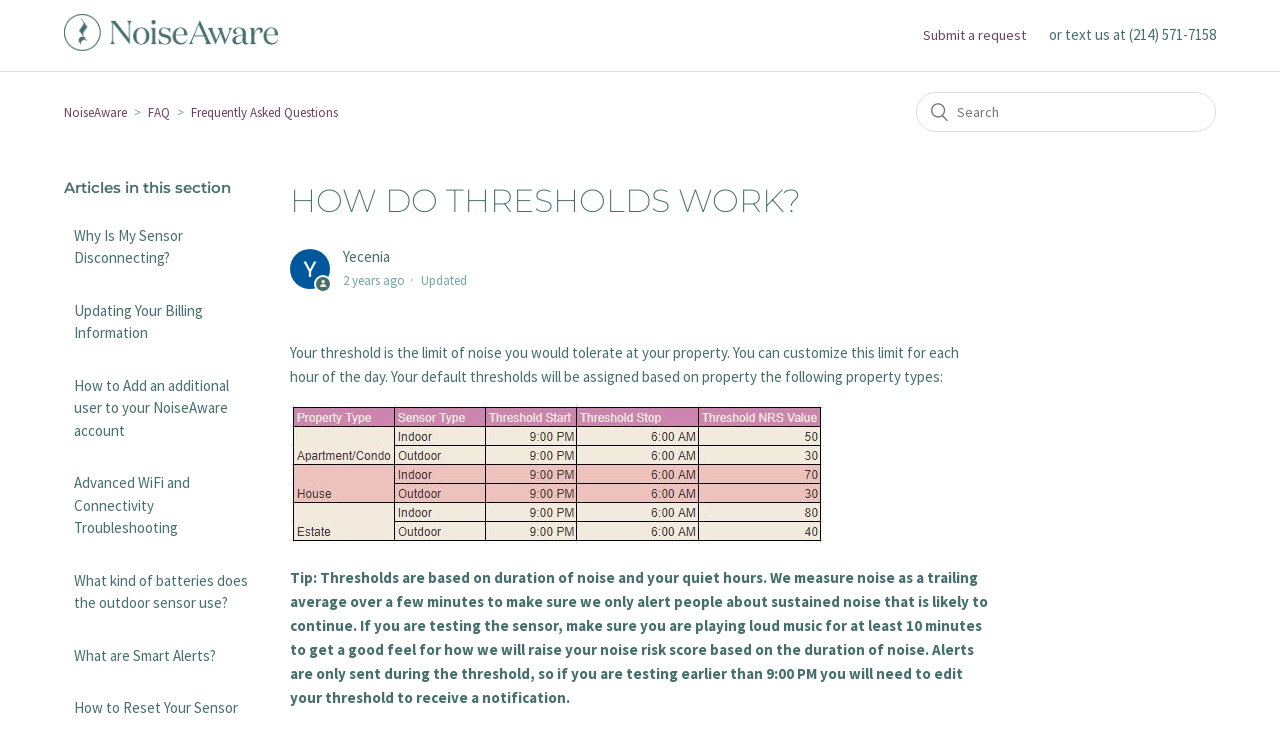What is measured to raise noise risk score?
We need a detailed and meticulous answer to the question.

According to the webpage, the duration of noise is measured to raise the noise risk score. This is mentioned in the tip section, which explains that noise is measured as a trailing average over a few minutes to ensure that only sustained noise is considered.